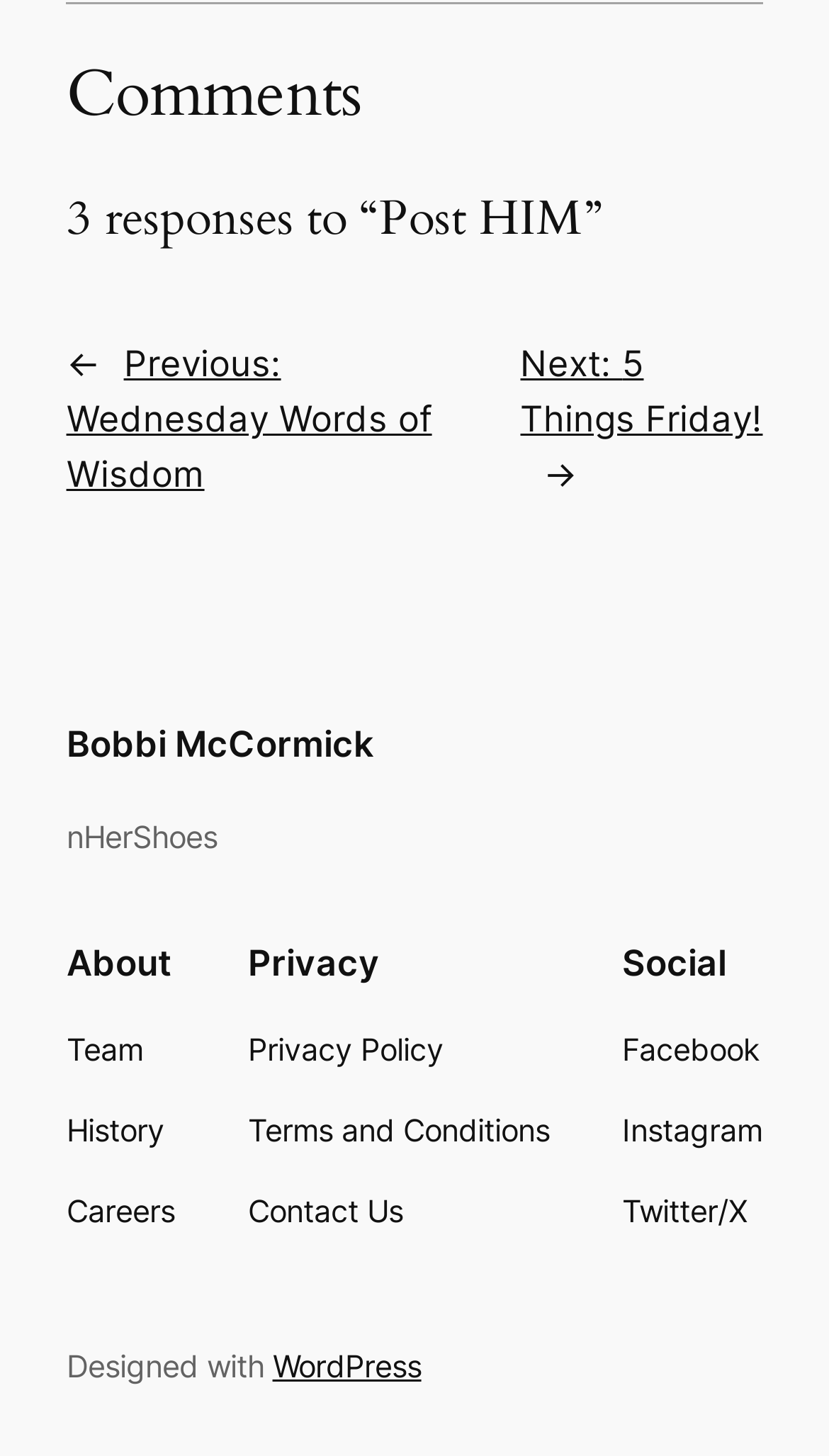Use a single word or phrase to answer the question:
What is the name of the website?

nHerShoes